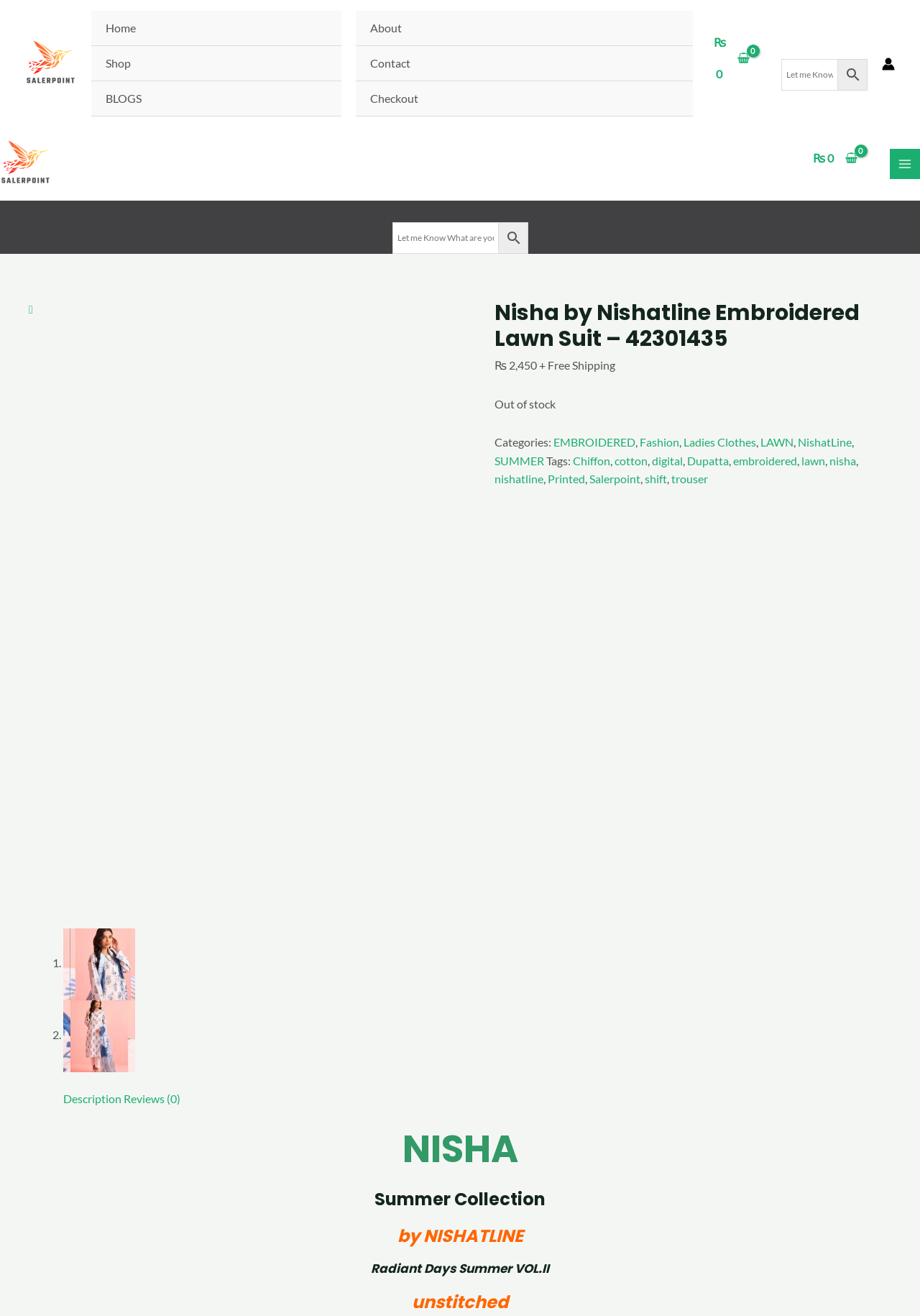Offer an in-depth caption of the entire webpage.

The webpage is an e-commerce product page for a "Nisha by Nishatline Embroidered Lawn Suit" with product code 42301435. At the top, there is a navigation menu with links to "Home", "Shop", "BLOGS", "About", "Contact", and "Checkout". Below the navigation menu, there is a search bar and a shopping cart icon with a "₨" symbol and a "0" value.

On the left side, there is a vertical menu with links to "Salerpoint", "Account icon link", and "MAIN MENU". Below this menu, there are two images, one with a "Salerpoint" logo and another with a shopping cart icon.

The main content of the page is divided into two sections. The left section displays the product information, including the product name, price ("₨ 2,450"), and availability ("Out of stock"). There are also links to categories, such as "EMBROIDERED", "Fashion", "Ladies Clothes", and "LAWN". Additionally, there are links to tags, including "Chiffon", "cotton", "digital", and "Dupatta".

The right section of the page has a tab list with two tabs: "Description" and "Reviews (0)". The "Description" tab is not selected, and the "Reviews (0)" tab indicates that there are no reviews for this product.

At the bottom of the page, there is a heading "NISHA" and several images, including a "Salerpoint" logo and a shopping cart icon.